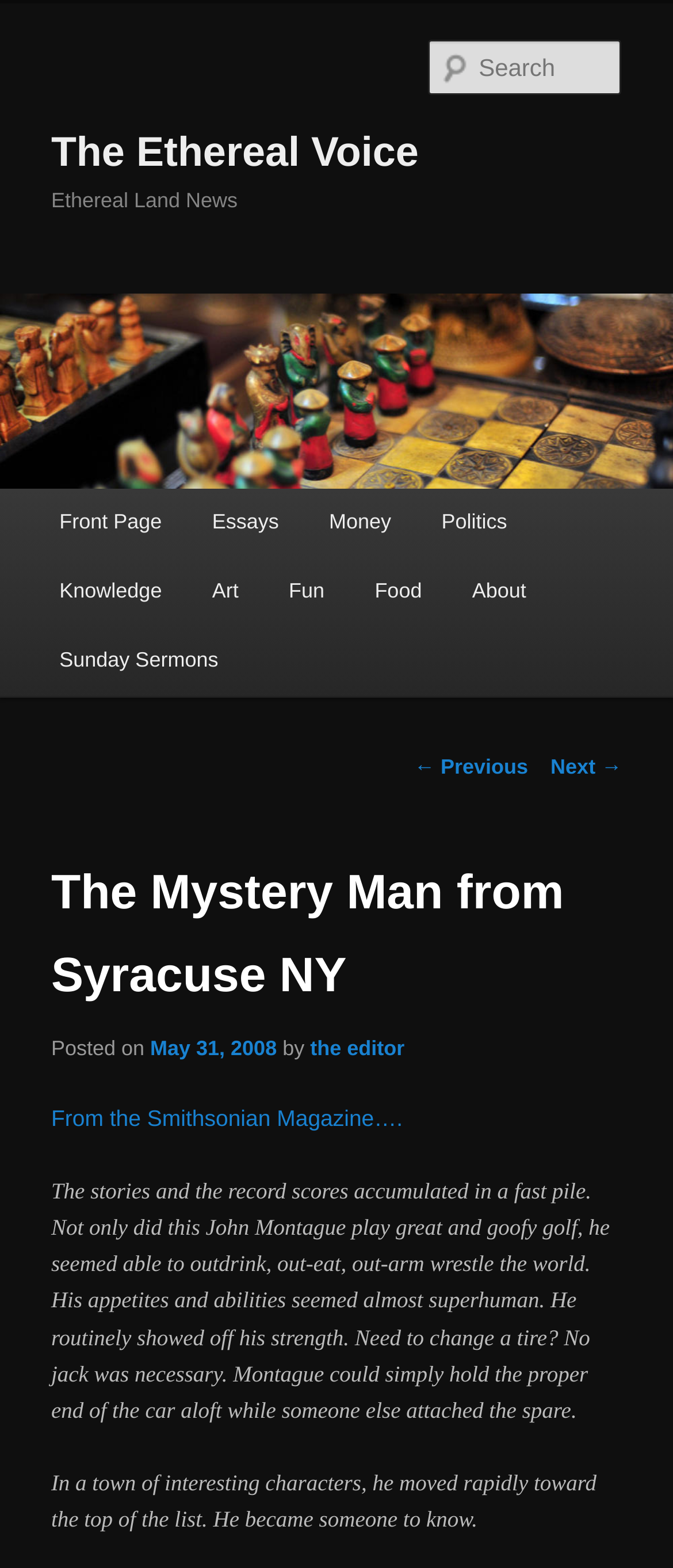Please reply to the following question with a single word or a short phrase:
What is the author of the post?

the editor